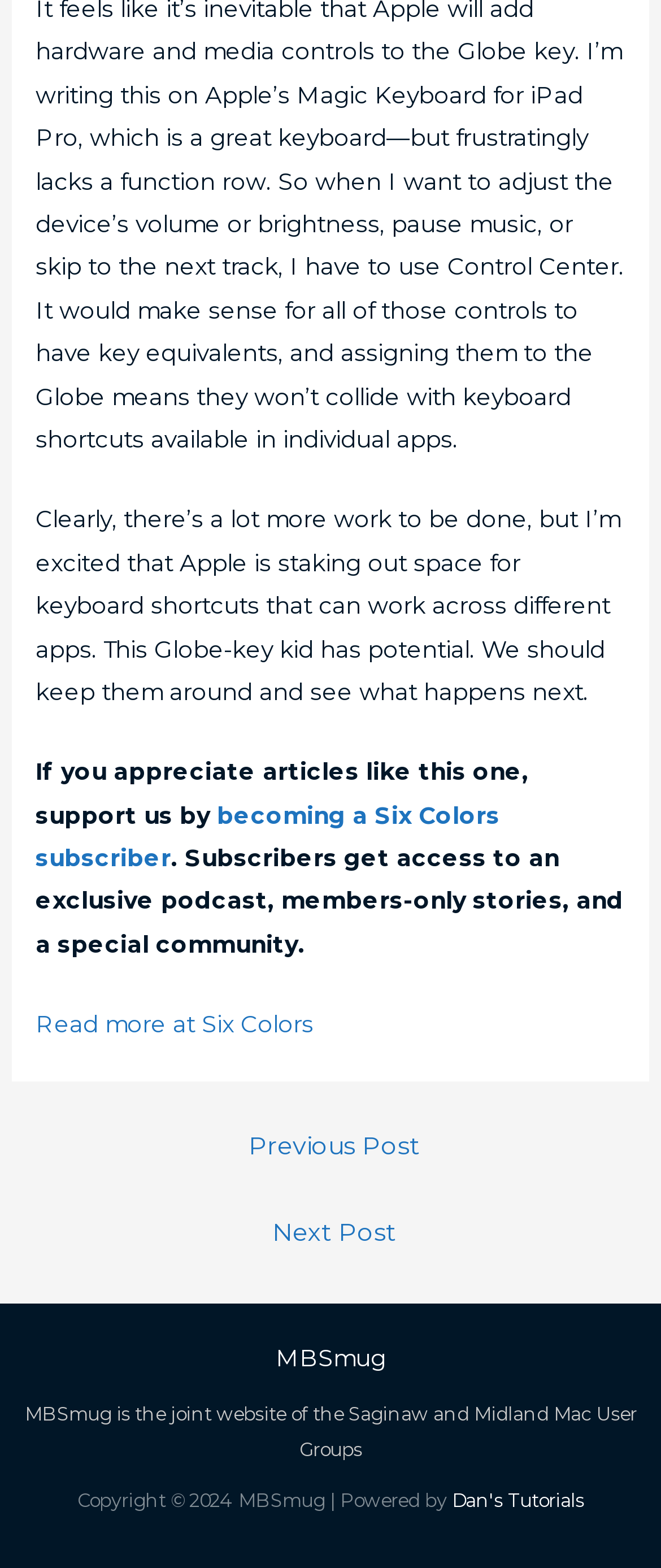Respond to the question below with a single word or phrase: What is the name of the powered-by website?

Dan's Tutorials